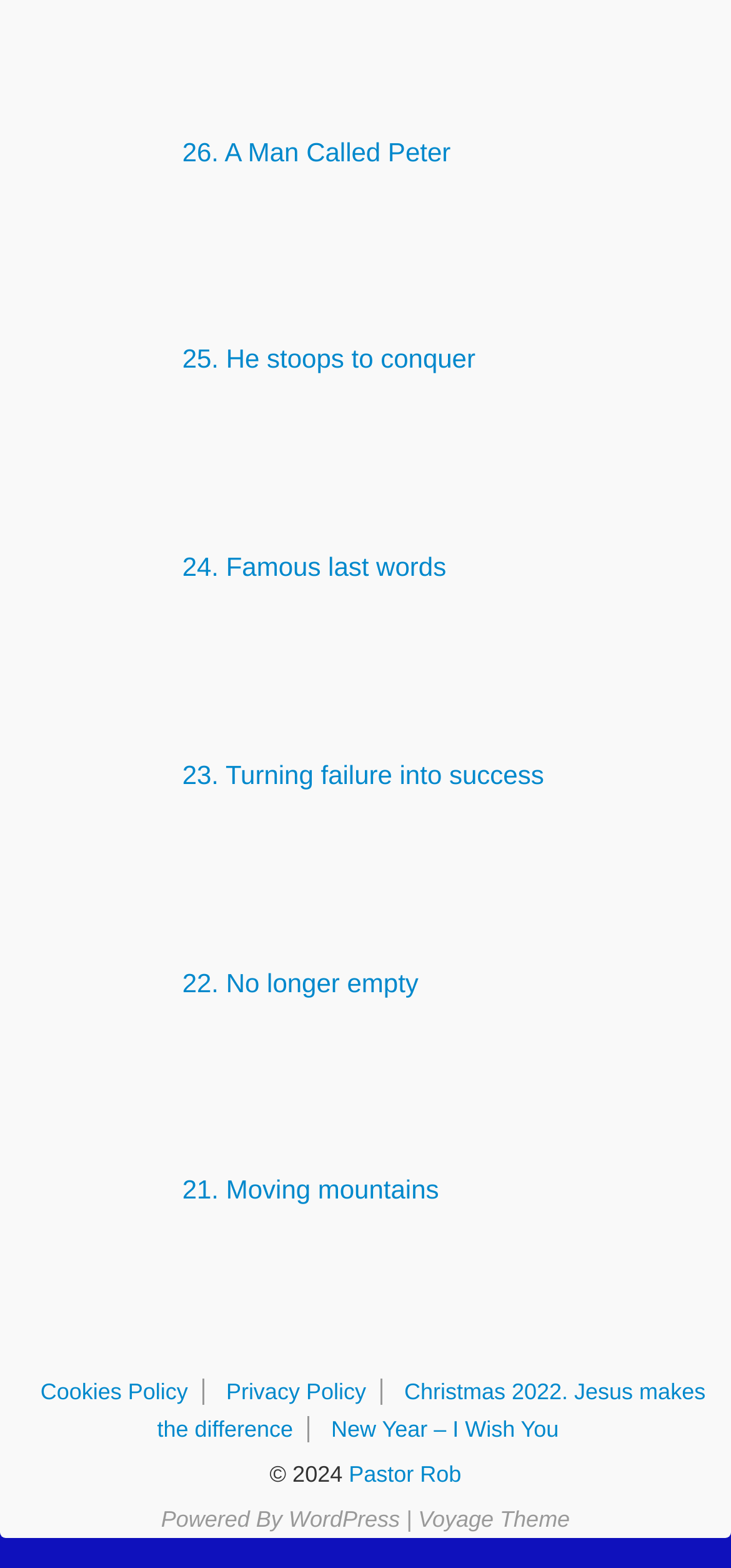Using the provided description Search, find the bounding box coordinates for the UI element. Provide the coordinates in (top-left x, top-left y, bottom-right x, bottom-right y) format, ensuring all values are between 0 and 1.

None